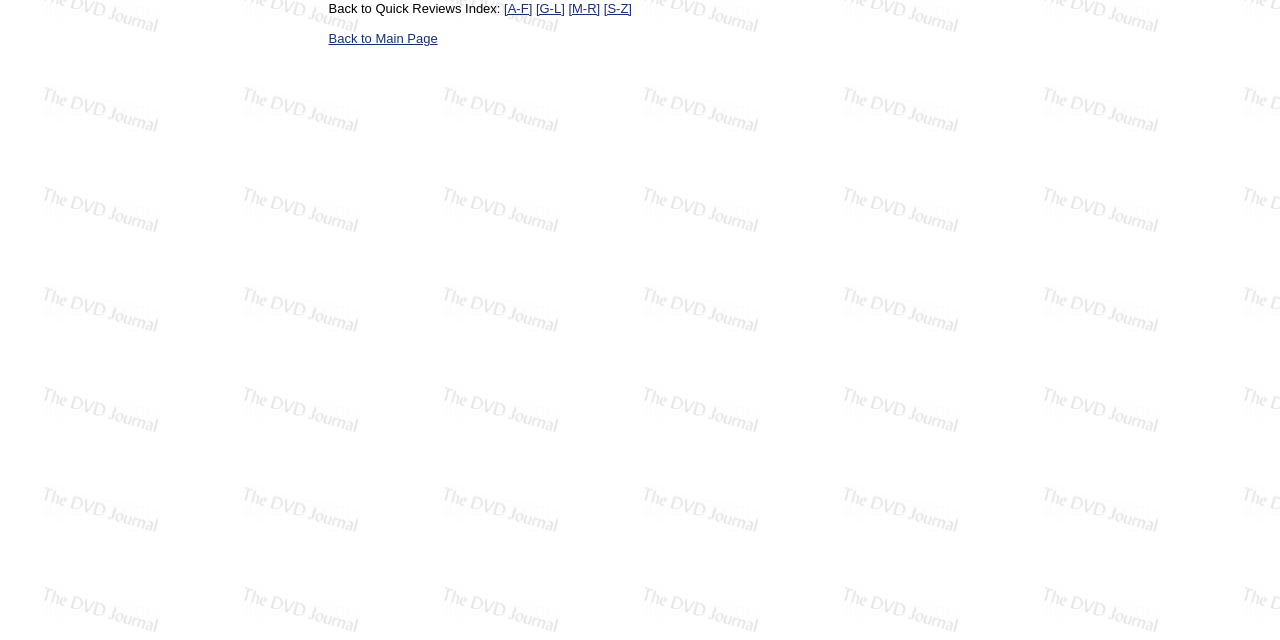Find the bounding box coordinates for the UI element whose description is: "[S-Z]". The coordinates should be four float numbers between 0 and 1, in the format [left, top, right, bottom].

[0.472, 0.001, 0.494, 0.025]